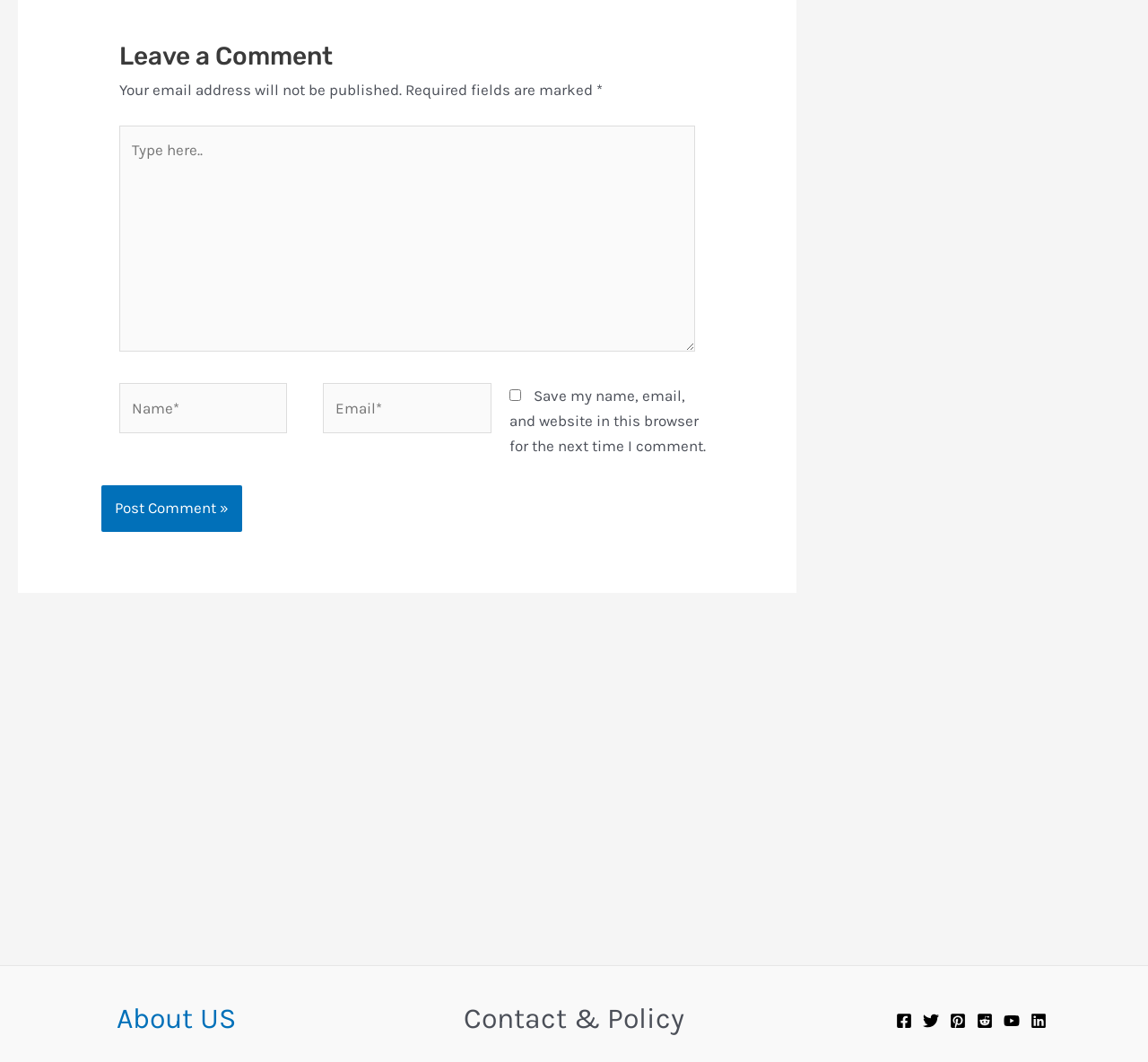What is the function of the checkbox?
Please give a detailed and elaborate answer to the question based on the image.

The checkbox is labeled 'Save my name, email, and website in this browser for the next time I comment.' This indicates that the function of the checkbox is to save the user's data for future comments.